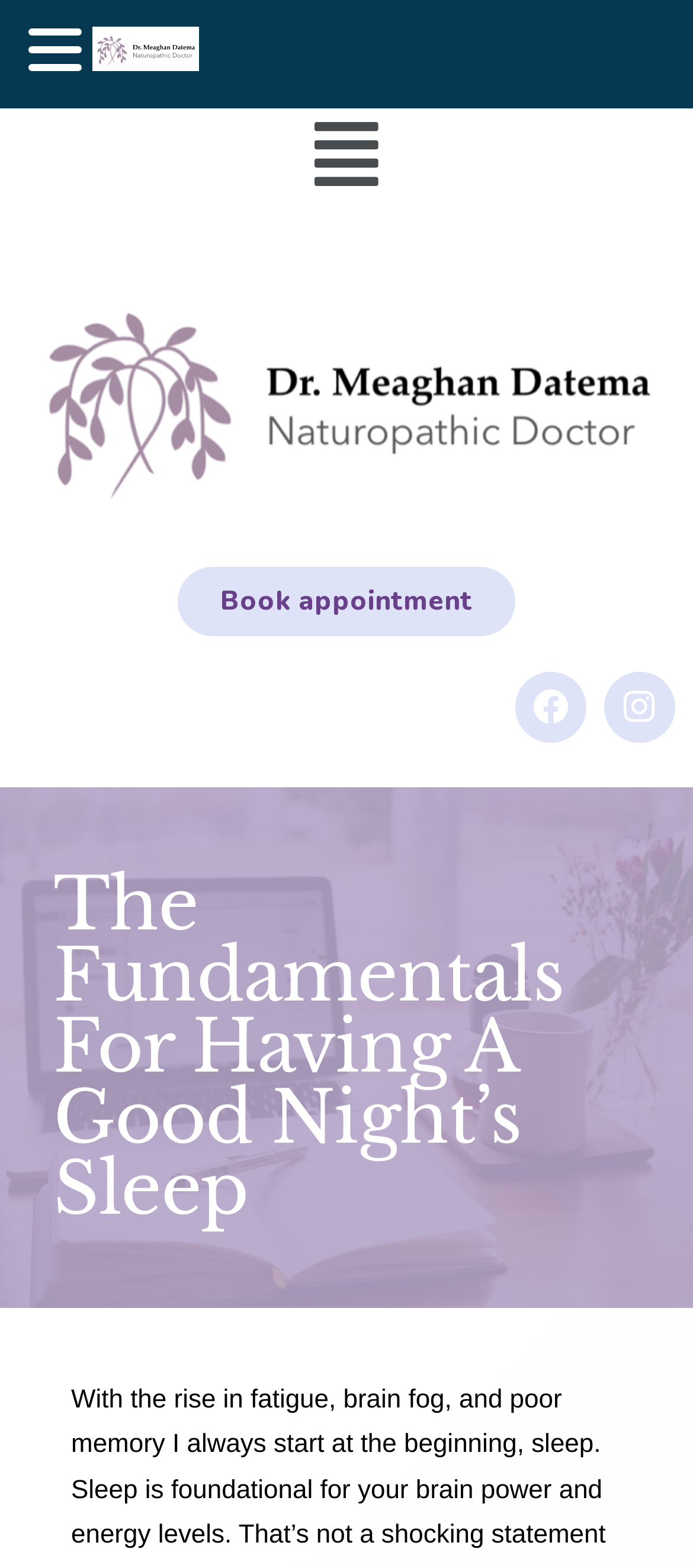Locate the bounding box coordinates of the UI element described by: "Instagram". Provide the coordinates as four float numbers between 0 and 1, formatted as [left, top, right, bottom].

[0.872, 0.429, 0.974, 0.474]